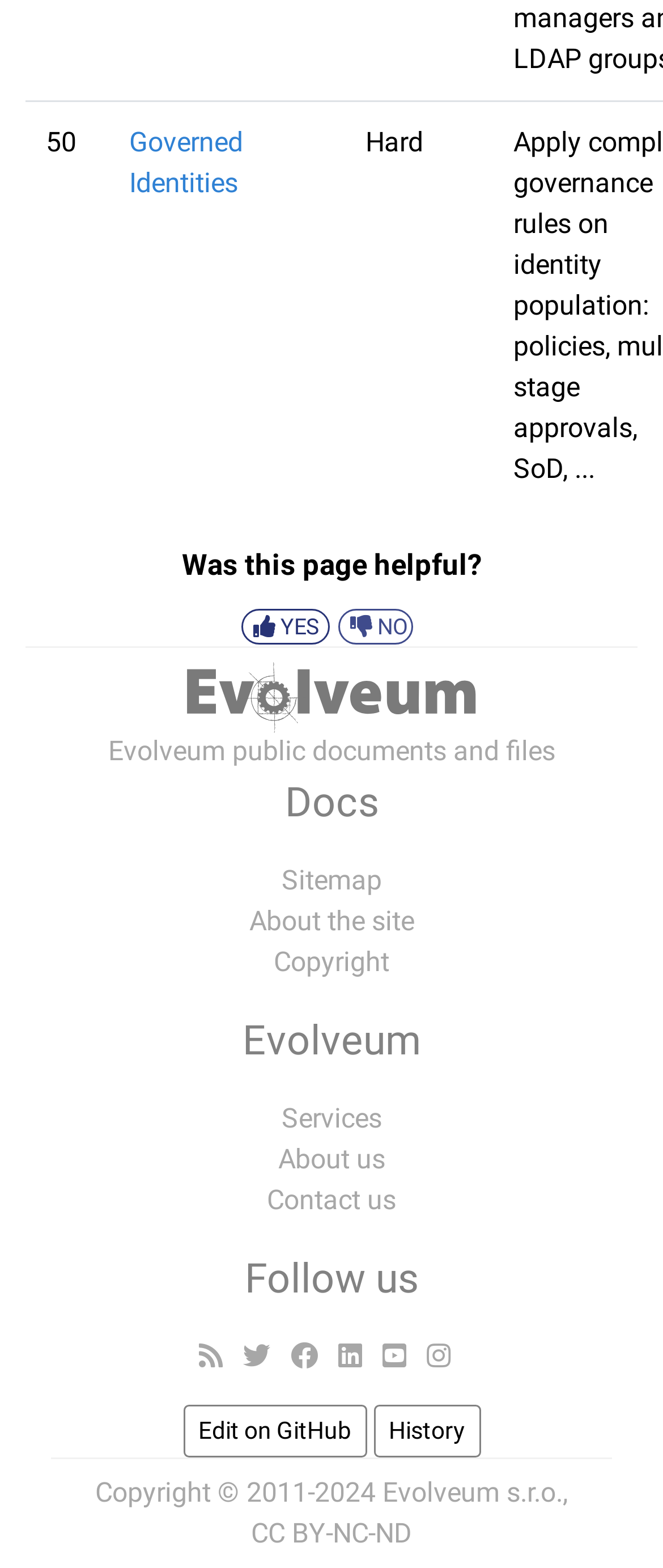Highlight the bounding box coordinates of the element you need to click to perform the following instruction: "Click on Edit on GitHub."

[0.276, 0.896, 0.553, 0.93]